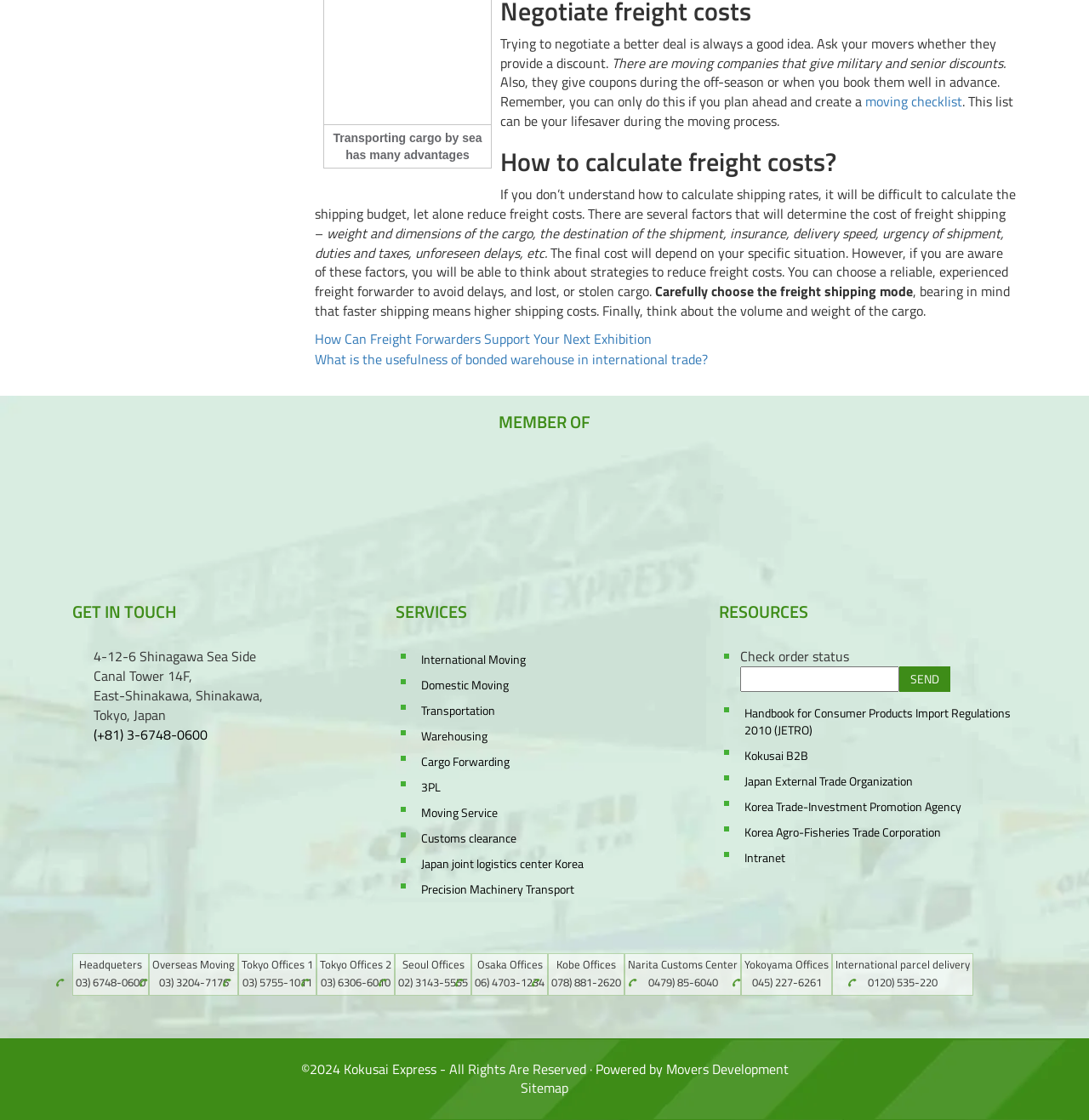Respond to the following question using a concise word or phrase: 
What is the topic of the webpage?

Freight shipping